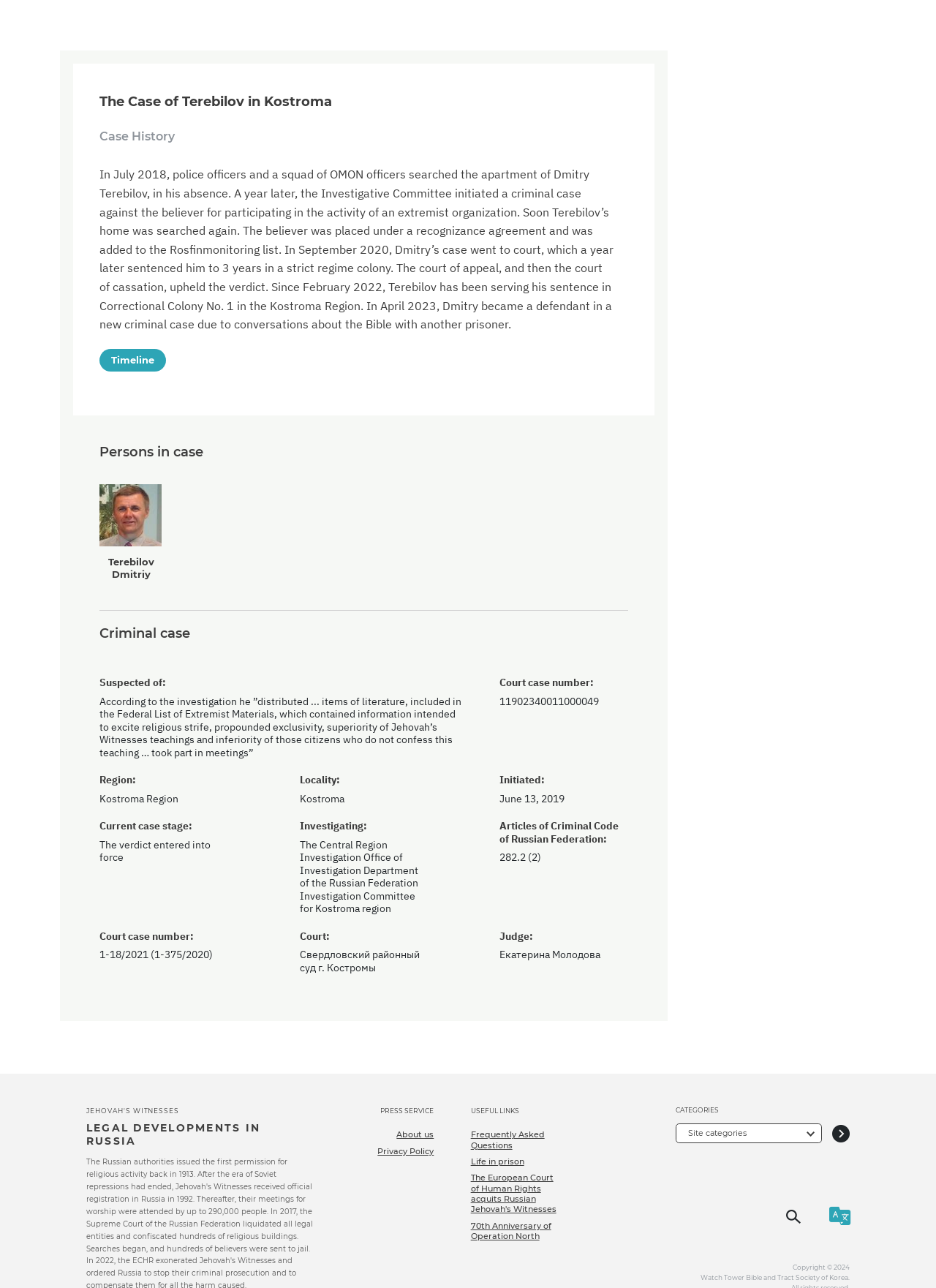Determine the bounding box coordinates of the region I should click to achieve the following instruction: "View the timeline". Ensure the bounding box coordinates are four float numbers between 0 and 1, i.e., [left, top, right, bottom].

[0.106, 0.271, 0.177, 0.289]